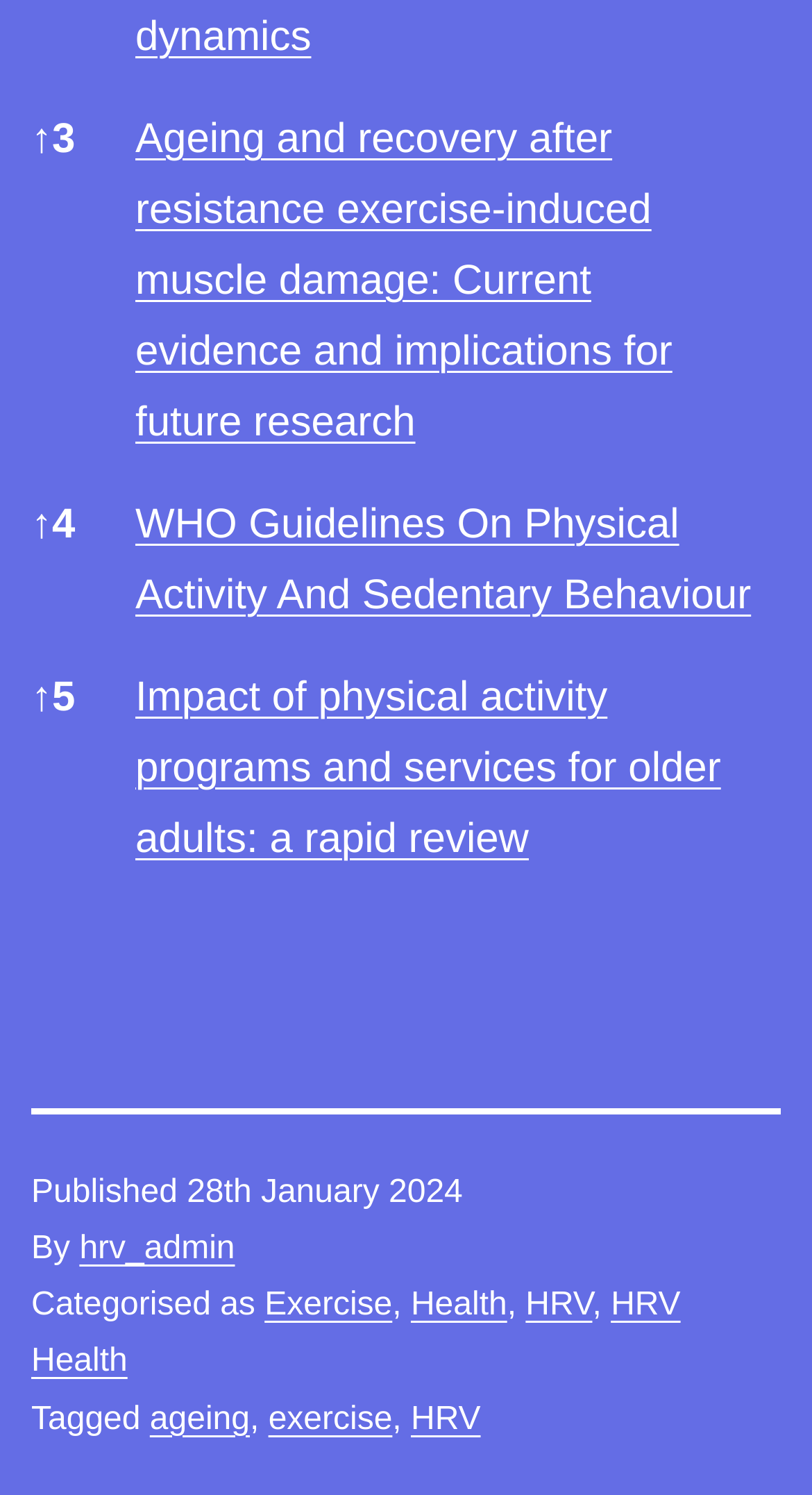Specify the bounding box coordinates of the area that needs to be clicked to achieve the following instruction: "Explore the category 'Exercise'".

[0.326, 0.861, 0.483, 0.885]